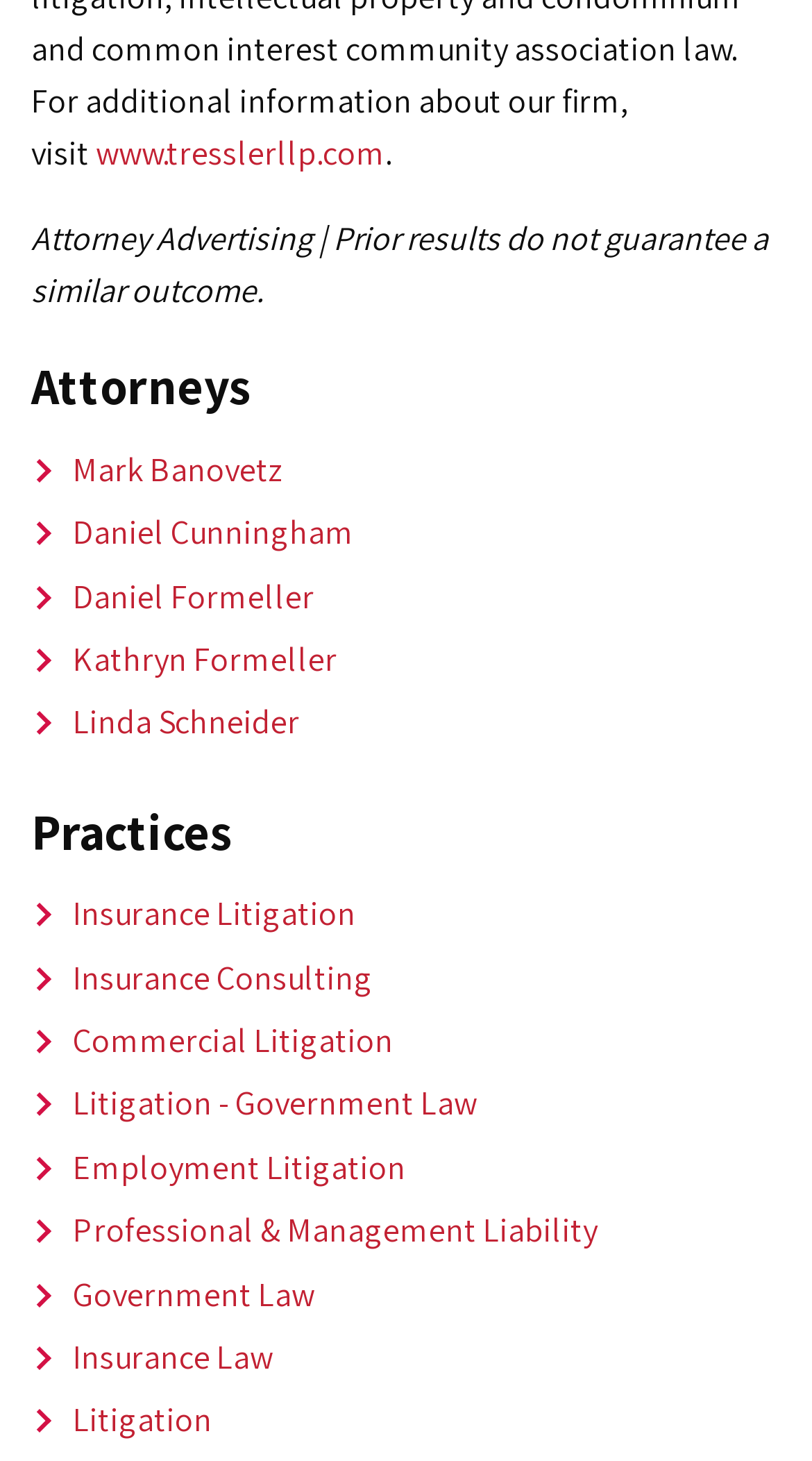Provide the bounding box coordinates of the area you need to click to execute the following instruction: "View Mark Banovetz's profile".

[0.038, 0.306, 0.349, 0.338]